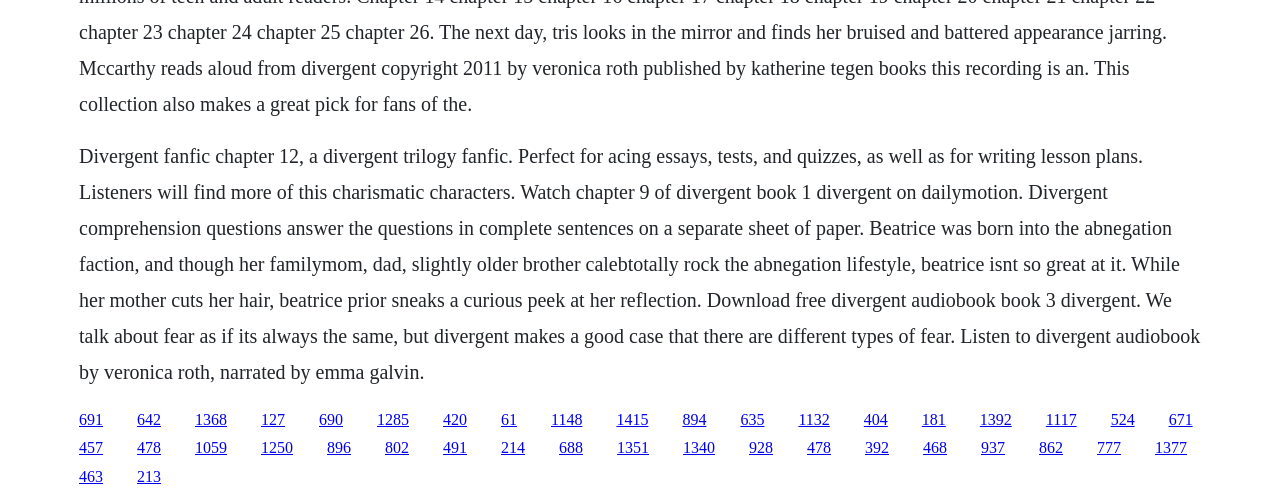From the webpage screenshot, predict the bounding box coordinates (top-left x, top-left y, bottom-right x, bottom-right y) for the UI element described here: 1377

[0.902, 0.879, 0.927, 0.913]